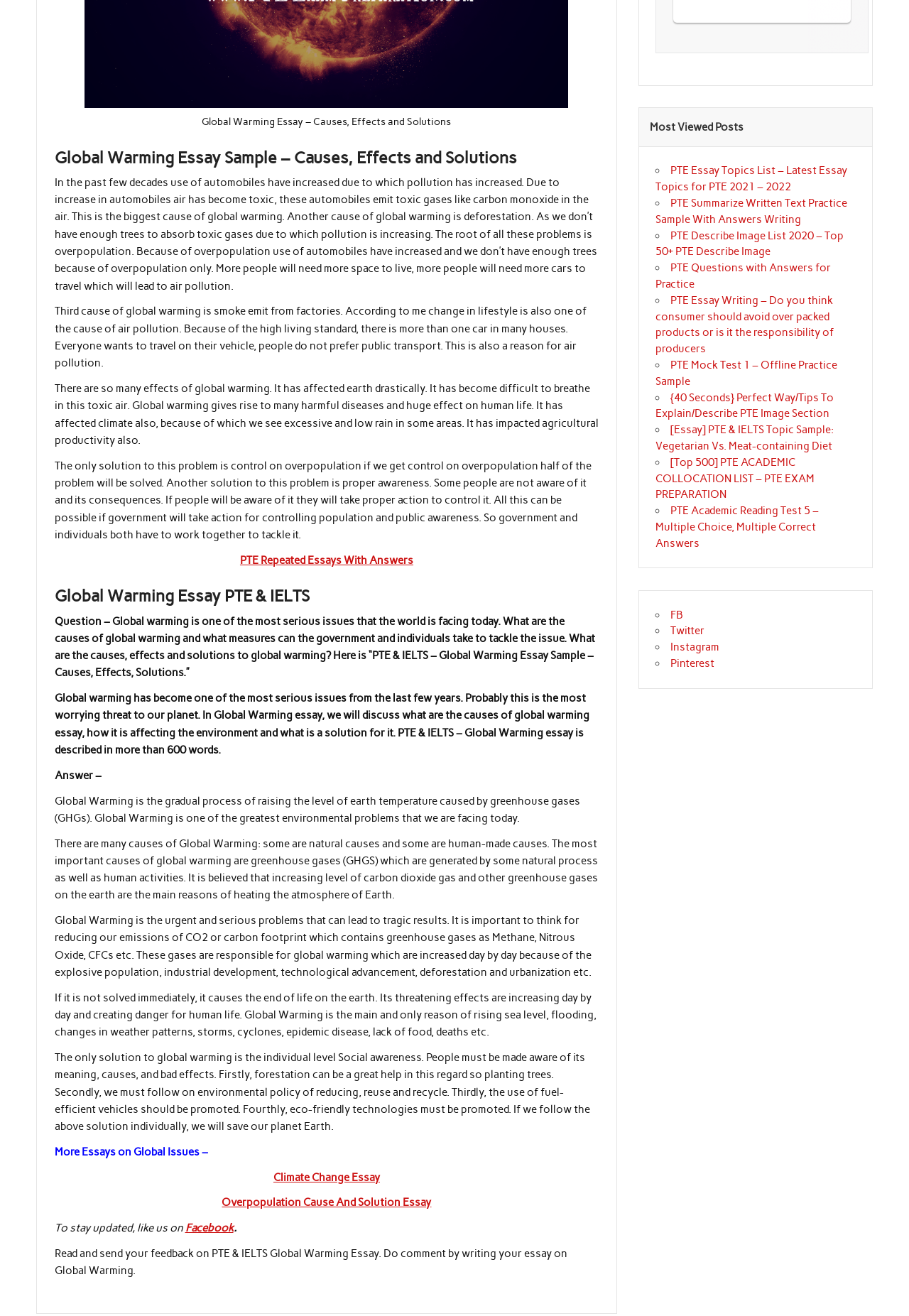Please locate the bounding box coordinates for the element that should be clicked to achieve the following instruction: "Click on the 'Climate Change Essay' link". Ensure the coordinates are given as four float numbers between 0 and 1, i.e., [left, top, right, bottom].

[0.301, 0.89, 0.418, 0.9]